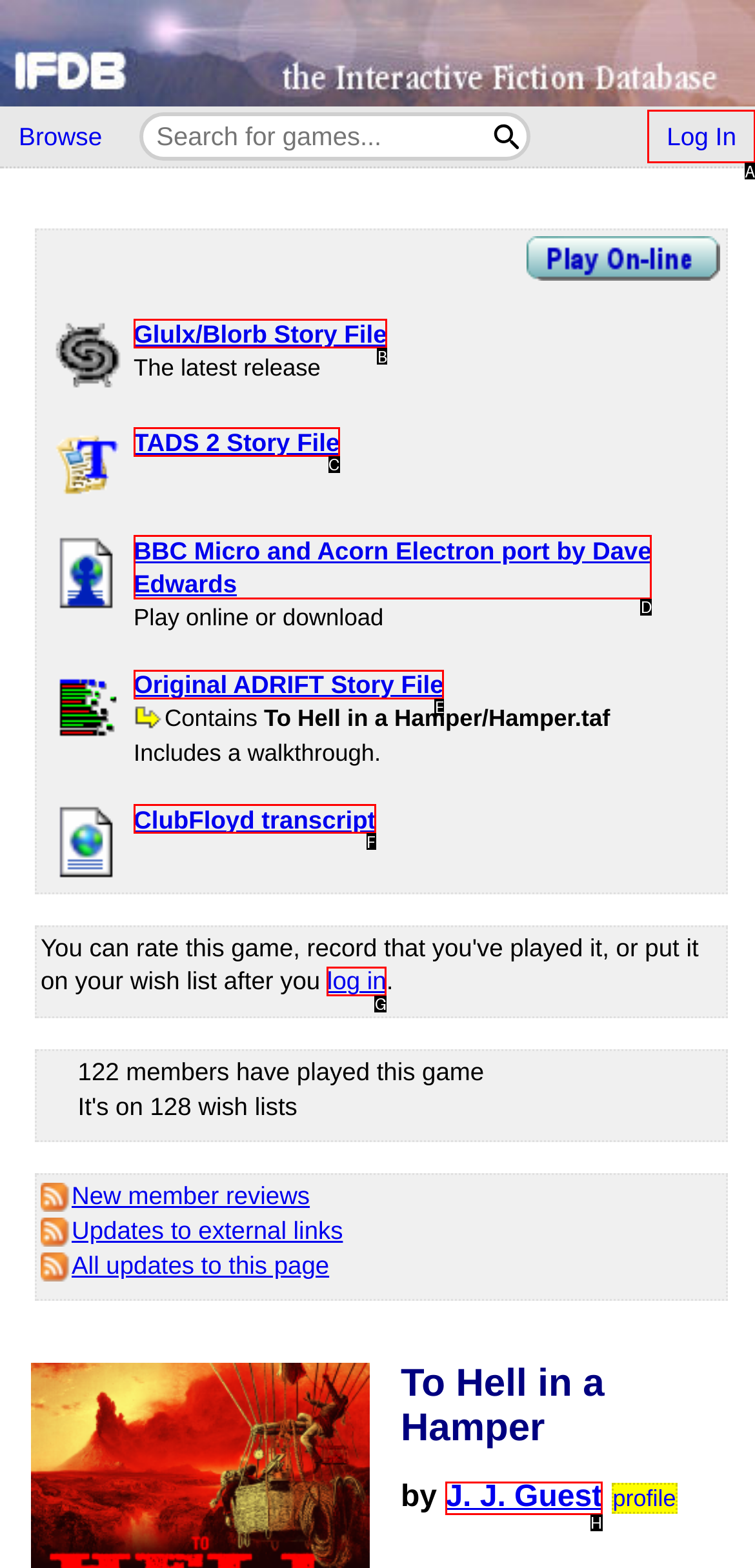Choose the letter of the option that needs to be clicked to perform the task: Log in. Answer with the letter.

A